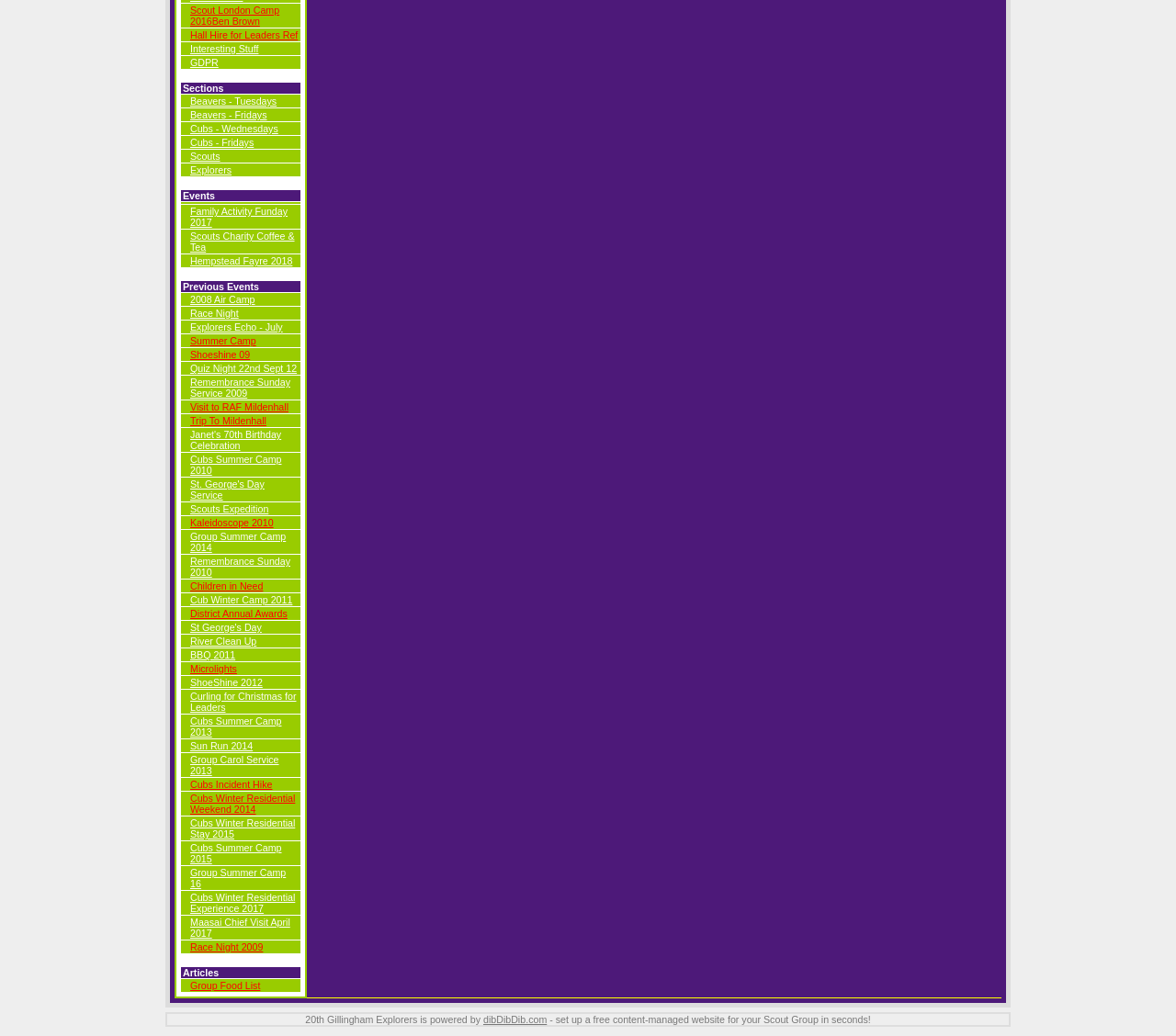Provide the bounding box coordinates of the UI element that matches the description: "Curling for Christmas for Leaders".

[0.162, 0.667, 0.252, 0.688]